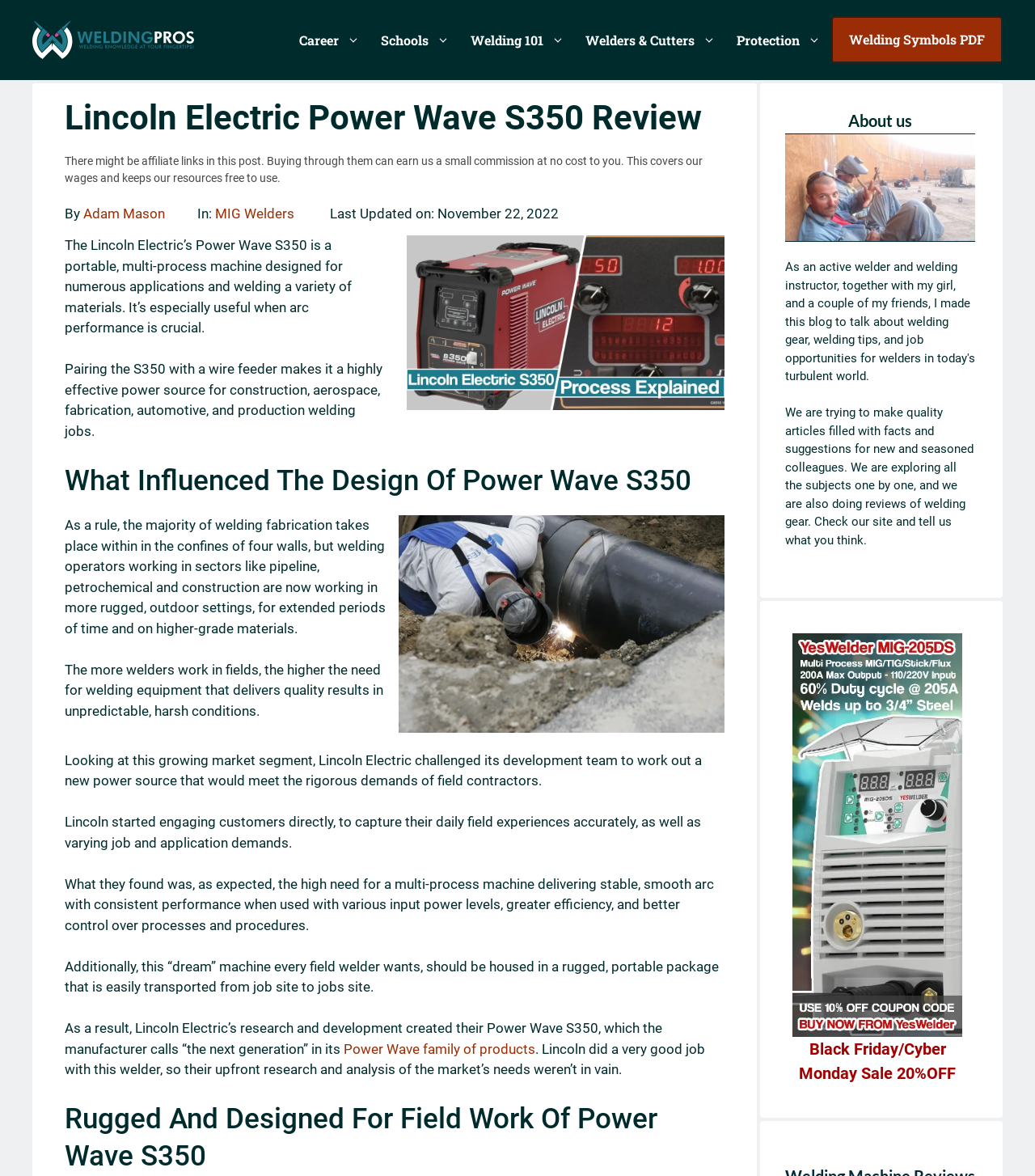Answer the following query with a single word or phrase:
Who wrote the article on the Power Wave S350?

Adam Mason